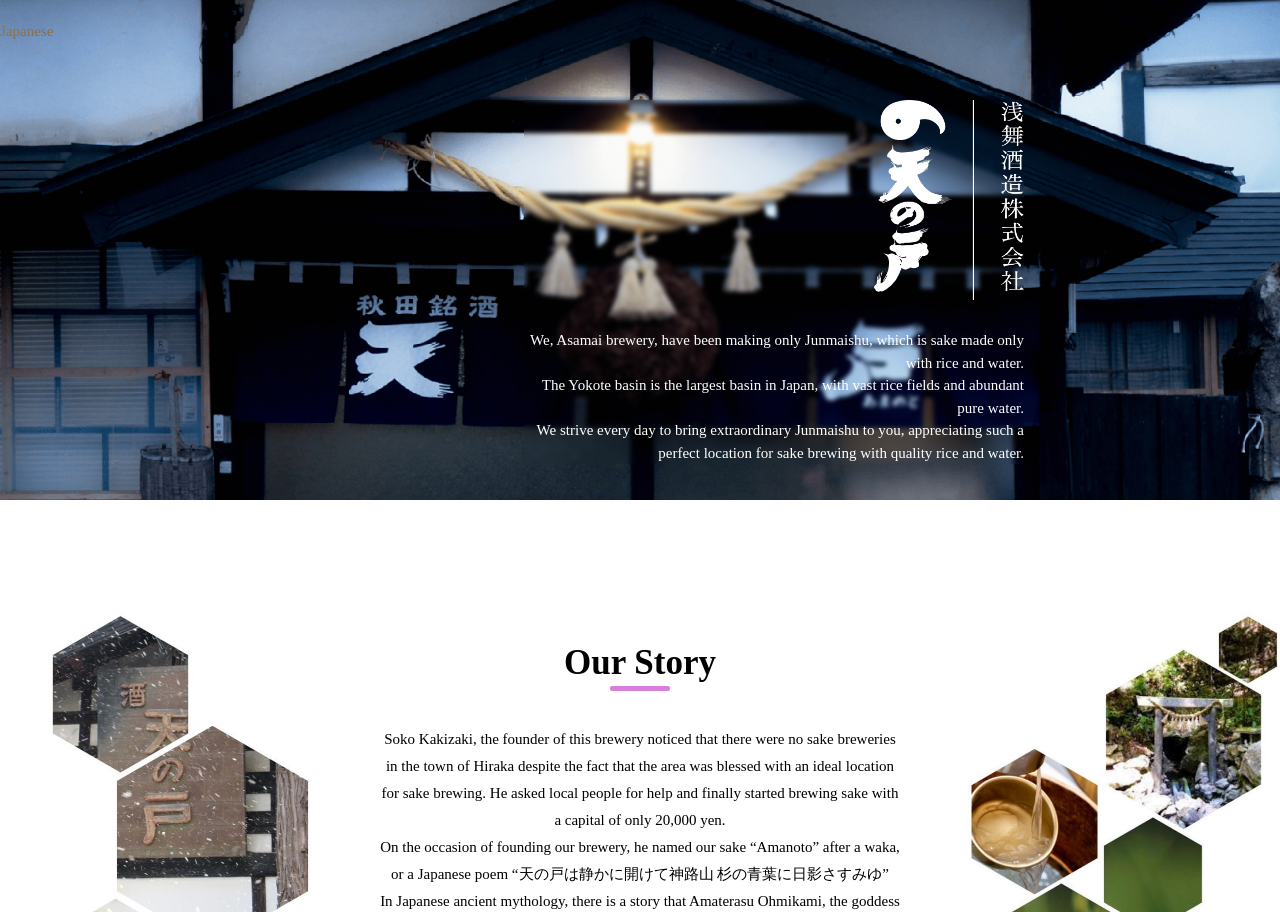What is the capital used to start brewing sake?
Look at the image and provide a short answer using one word or a phrase.

20,000 yen